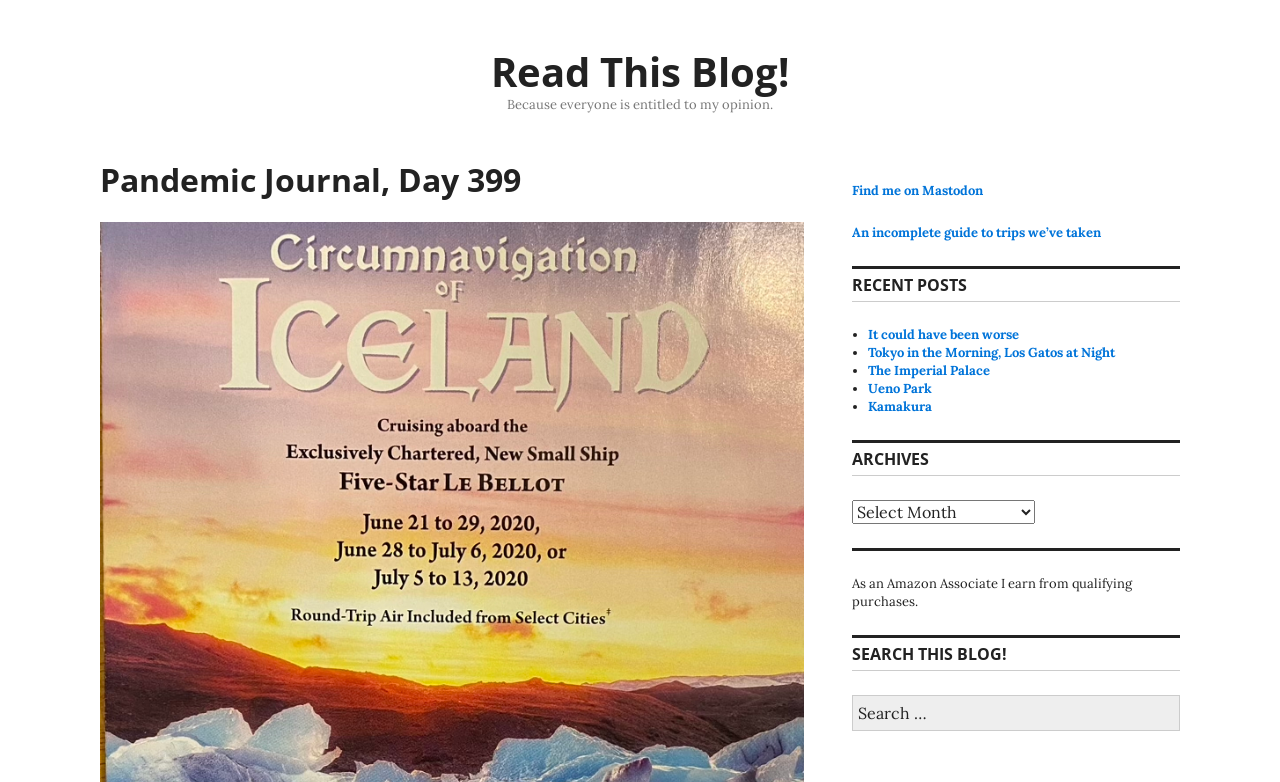Given the description Find me on Mastodon, predict the bounding box coordinates of the UI element. Ensure the coordinates are in the format (top-left x, top-left y, bottom-right x, bottom-right y) and all values are between 0 and 1.

[0.666, 0.233, 0.768, 0.254]